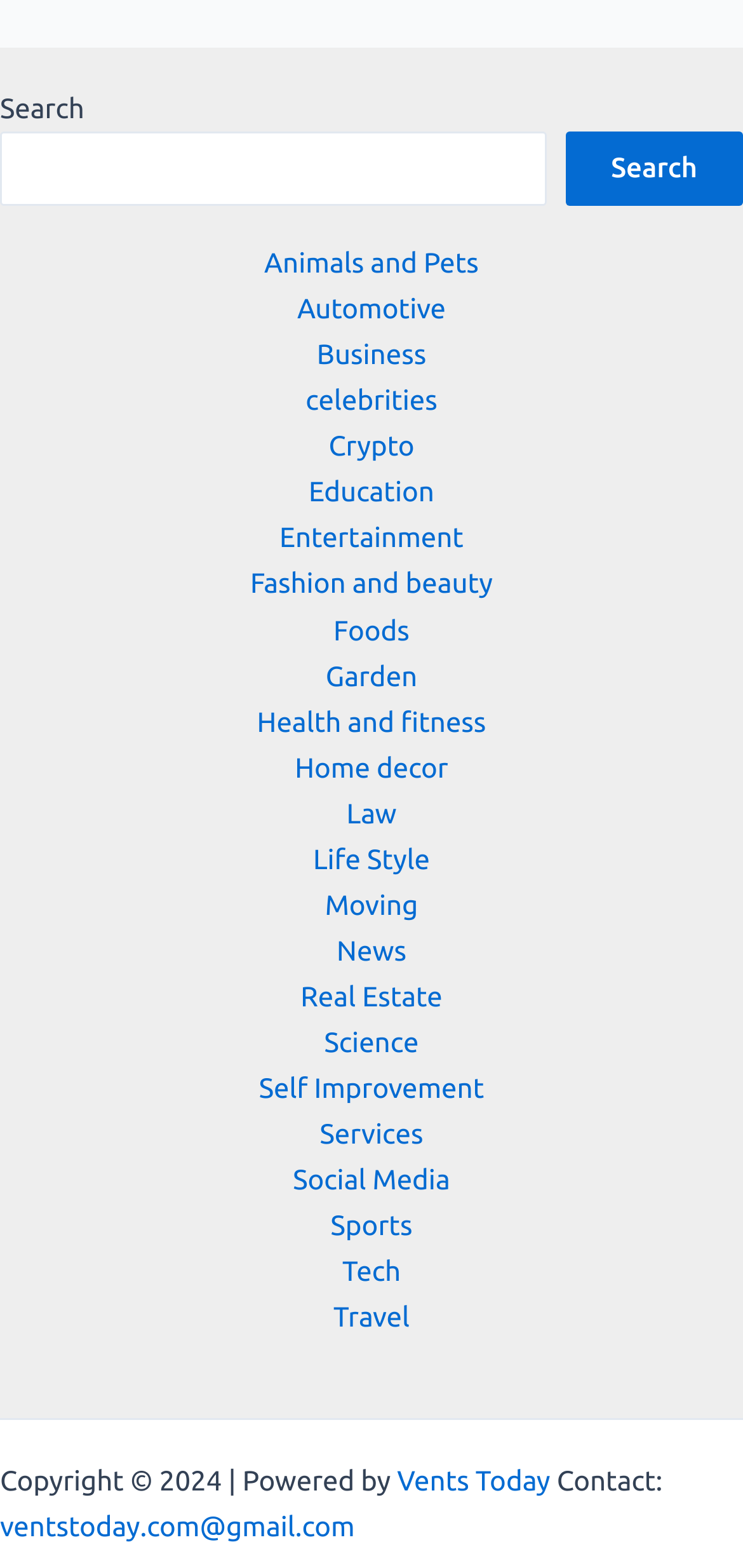Provide the bounding box coordinates of the HTML element described by the text: "Health and fitness".

[0.346, 0.449, 0.654, 0.47]